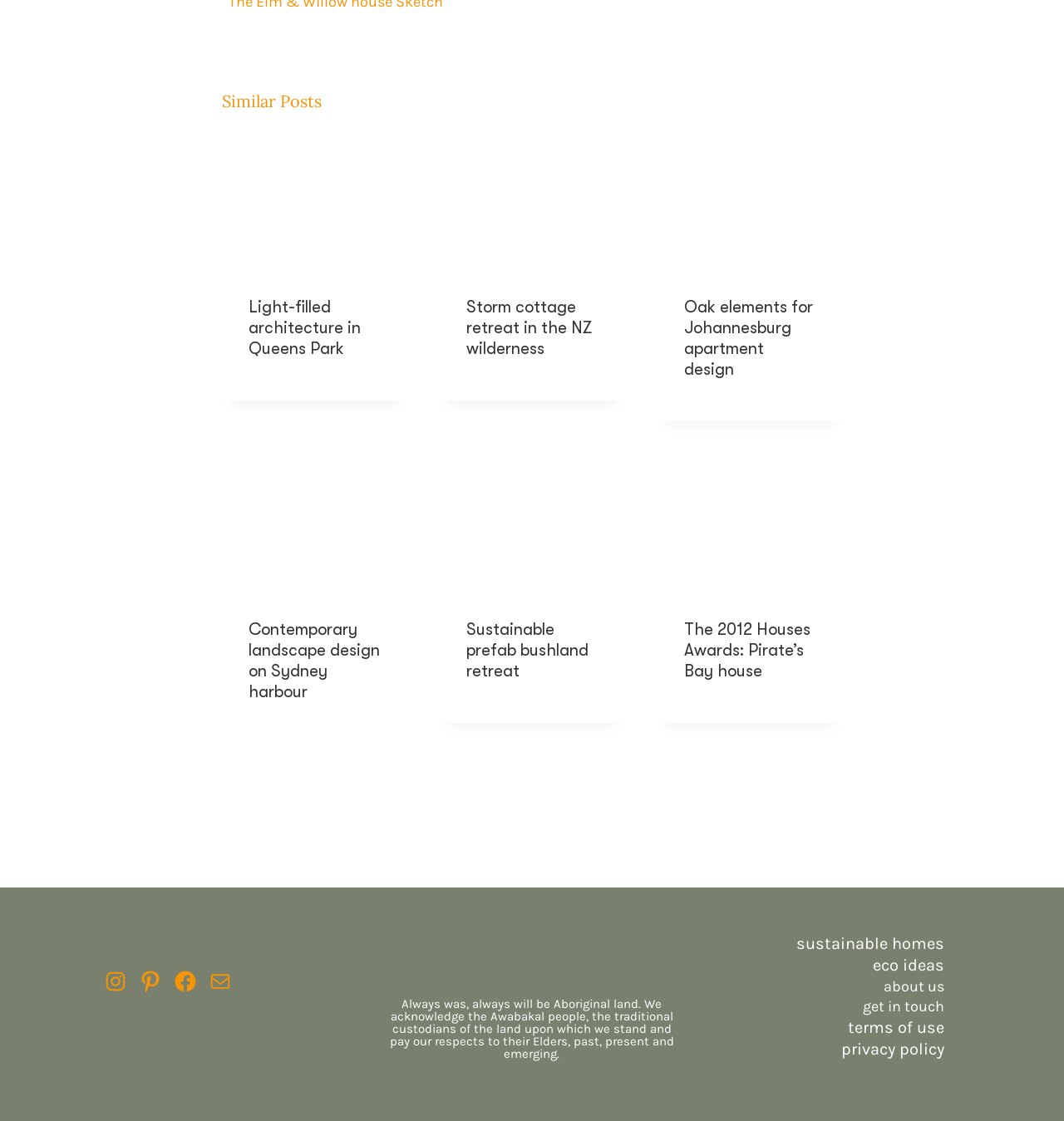Examine the image and give a thorough answer to the following question:
What is the purpose of the links at the bottom of the webpage?

The links at the bottom of the webpage, such as 'about us', 'get in touch', 'terms of use', and 'privacy policy', are likely intended to provide additional information about the website, its creators, and its policies.